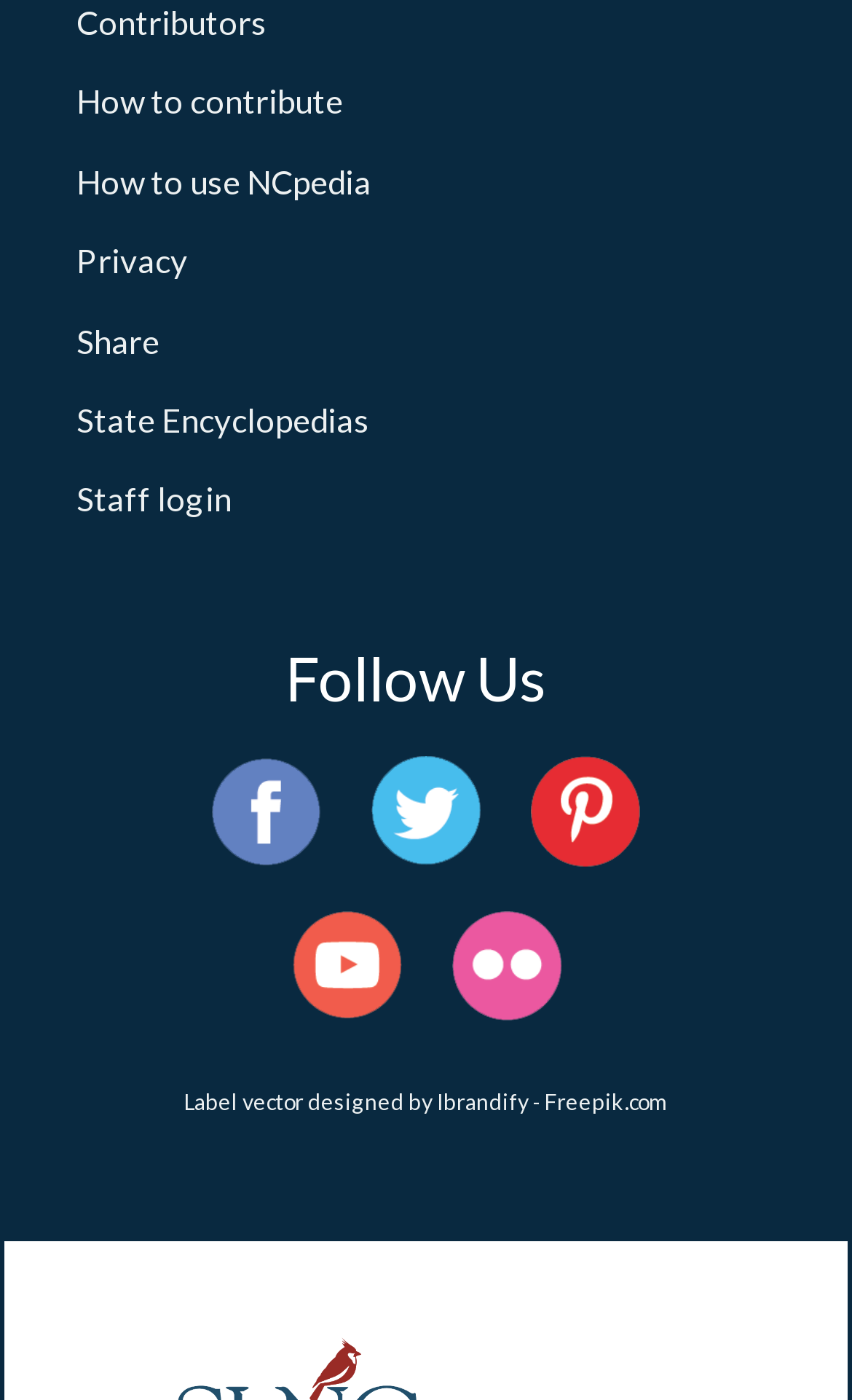Identify the bounding box coordinates of the element that should be clicked to fulfill this task: "Learn how to contribute". The coordinates should be provided as four float numbers between 0 and 1, i.e., [left, top, right, bottom].

[0.09, 0.058, 0.403, 0.086]